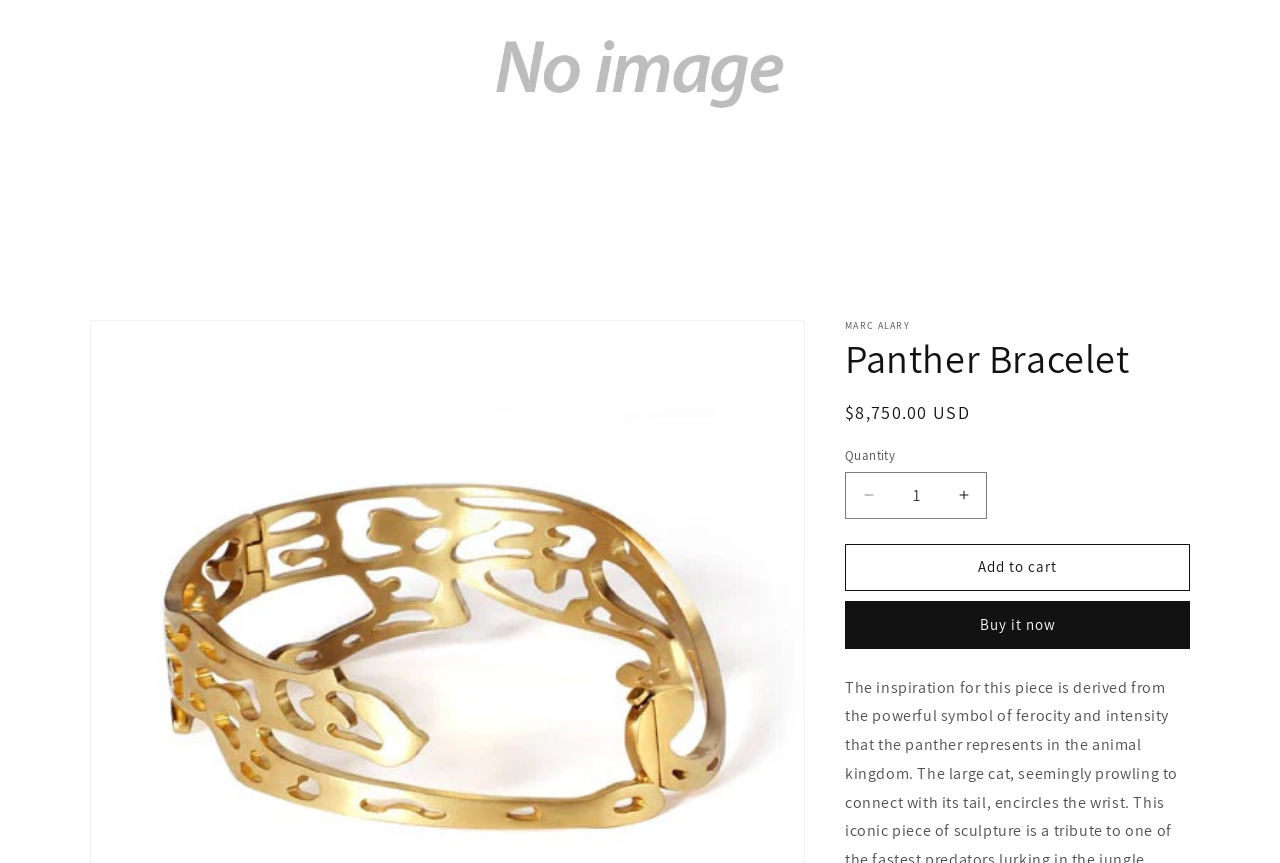Using the given element description, provide the bounding box coordinates (top-left x, top-left y, bottom-right x, bottom-right y) for the corresponding UI element in the screenshot: Skip to product information

[0.07, 0.37, 0.165, 0.424]